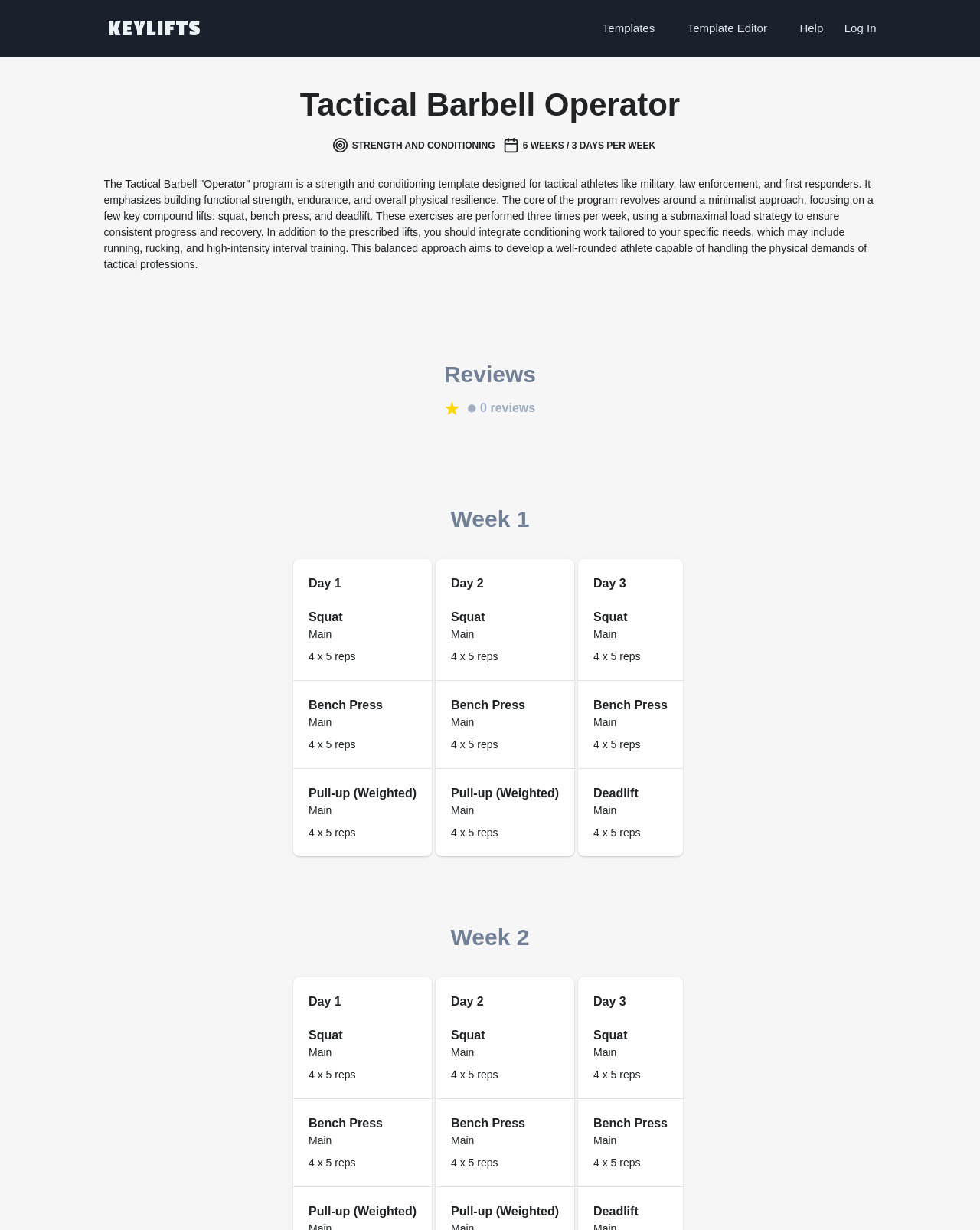What is the main heading of this webpage? Please extract and provide it.

Tactical Barbell Operator